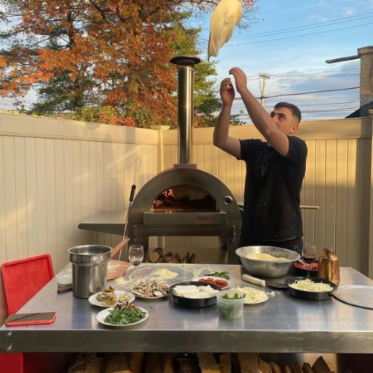What season is depicted in the background?
Answer the question with a single word or phrase, referring to the image.

Autumn